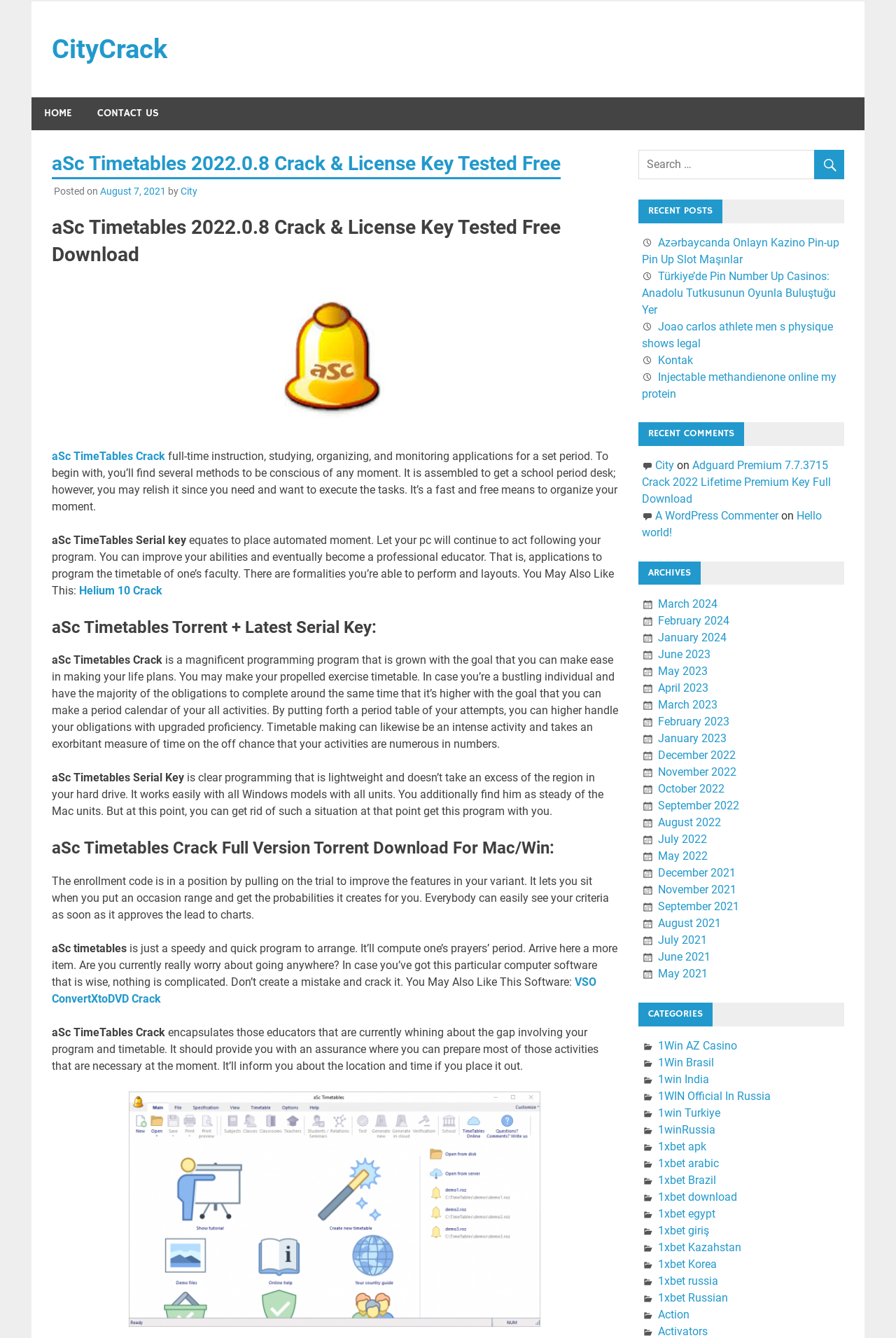What is the name of the software being described?
From the image, respond with a single word or phrase.

aSc TimeTables